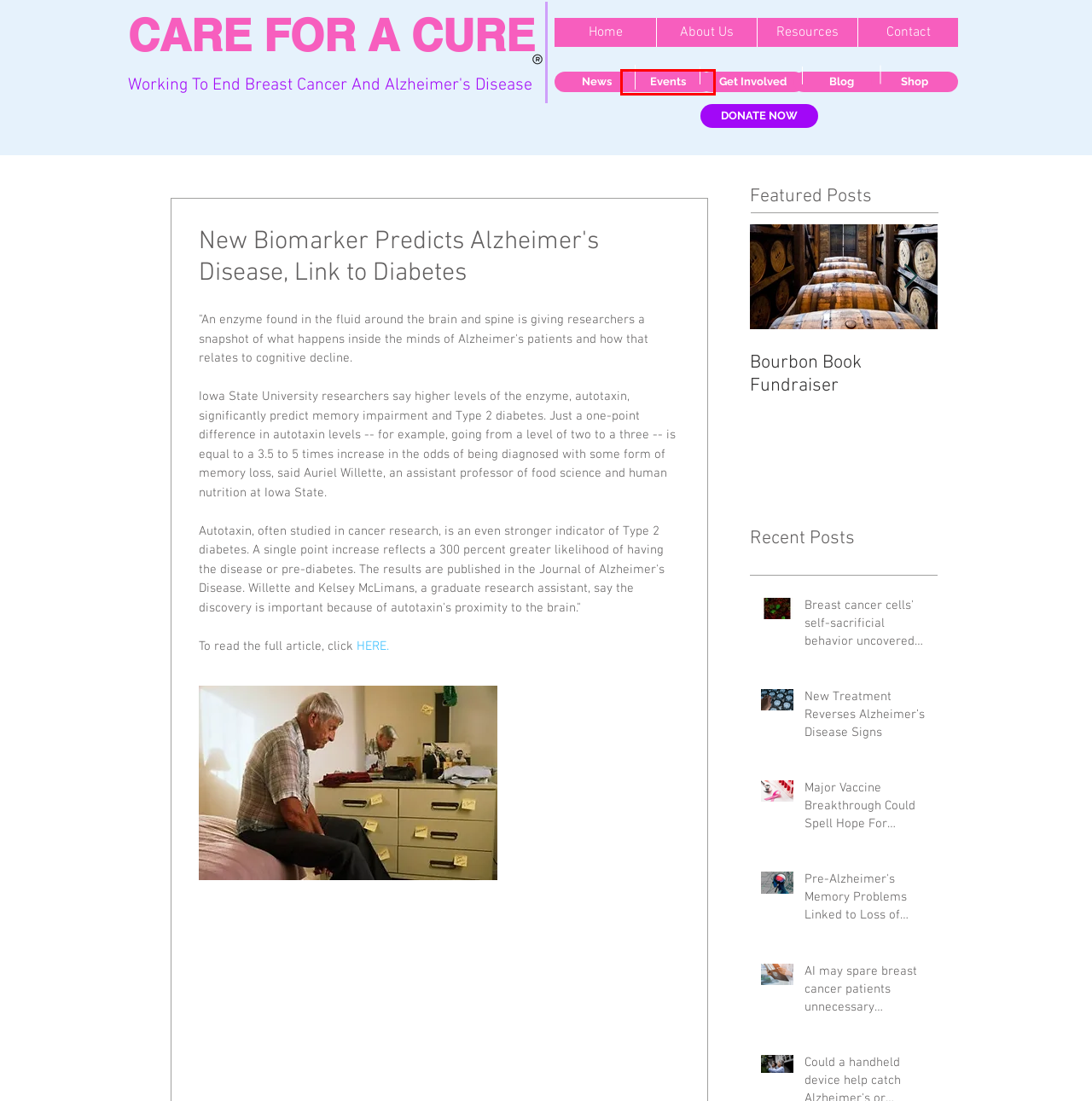Analyze the screenshot of a webpage that features a red rectangle bounding box. Pick the webpage description that best matches the new webpage you would see after clicking on the element within the red bounding box. Here are the candidates:
A. Events | Care For A Cure
B. contact | Care For A Cure
C. Major Vaccine Breakthrough Could Spell Hope For Treating Aggressive Breast Cancer
D. Donate | Care For A Cure
E. About Us | Care For A Cure
F. Bourbon Book Fundraiser
G. Shop | Care For A Cure
H. AI may spare breast cancer patients unnecessary treatments

A